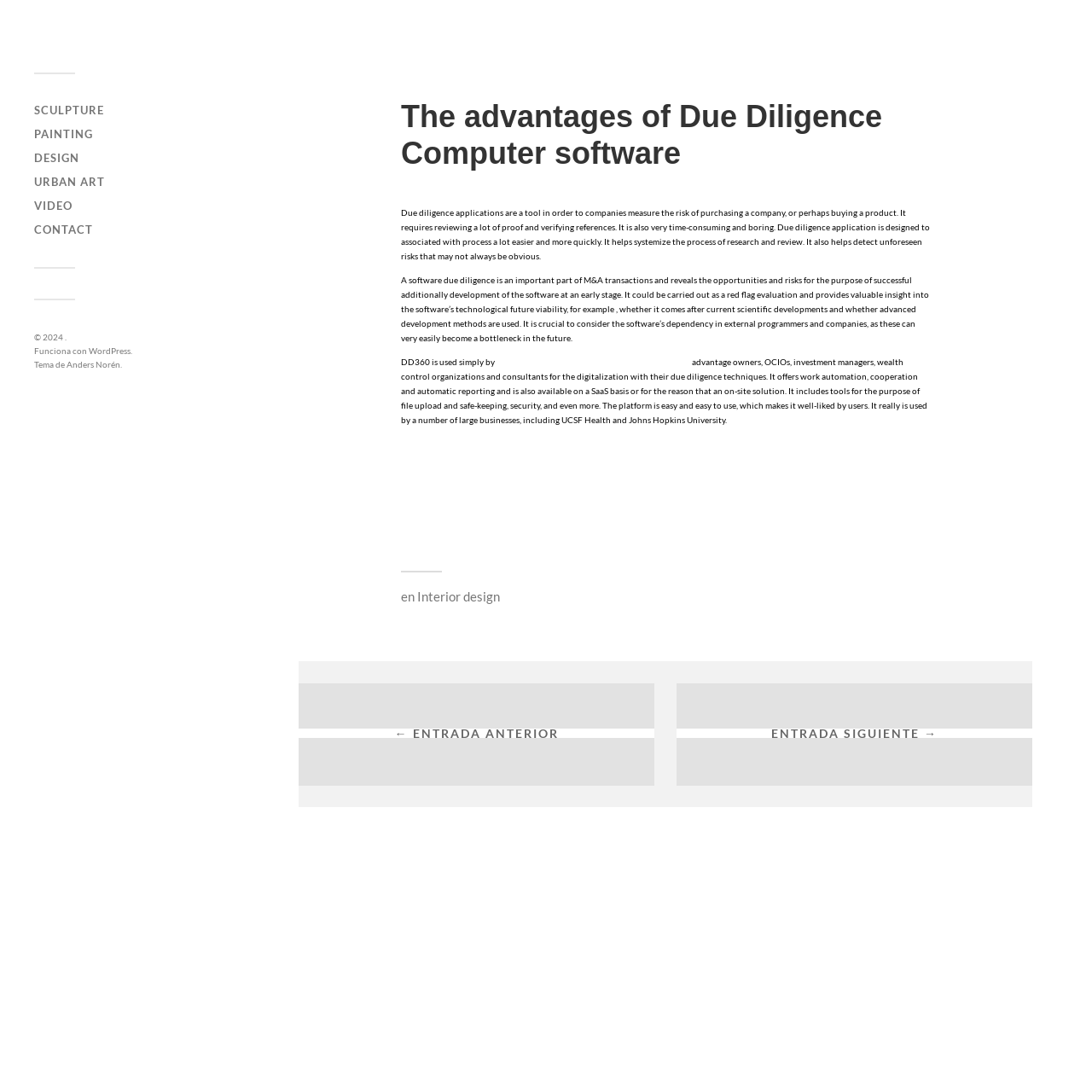Locate the bounding box coordinates of the clickable region necessary to complete the following instruction: "Visit the 'WordPress' website". Provide the coordinates in the format of four float numbers between 0 and 1, i.e., [left, top, right, bottom].

[0.081, 0.316, 0.12, 0.326]